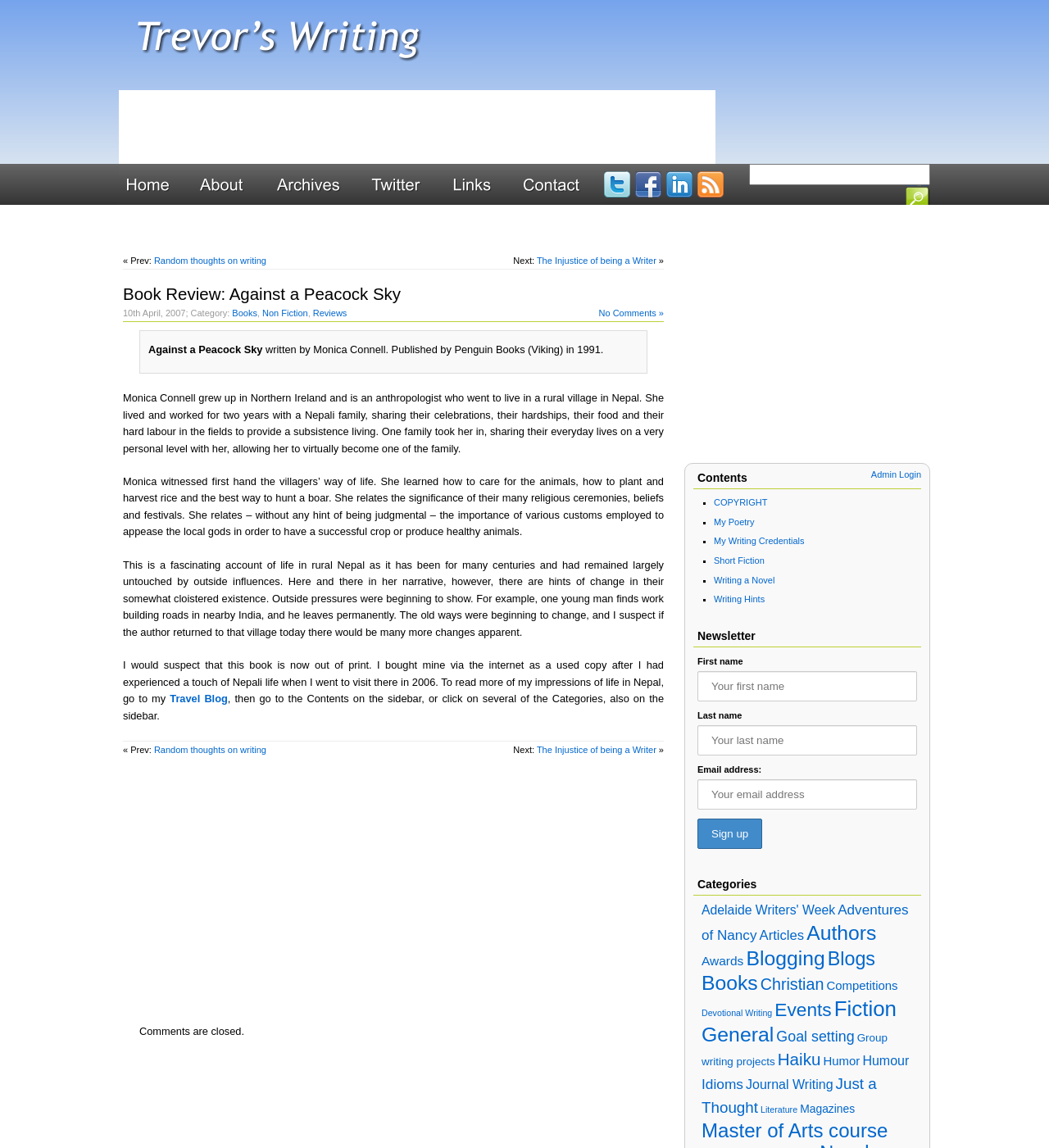What is the author's occupation?
Please provide a detailed answer to the question.

I found the answer by reading the text 'Monica Connell grew up in Northern Ireland and is an anthropologist who went to live in a rural village in Nepal.' which states that Monica Connell is an anthropologist.